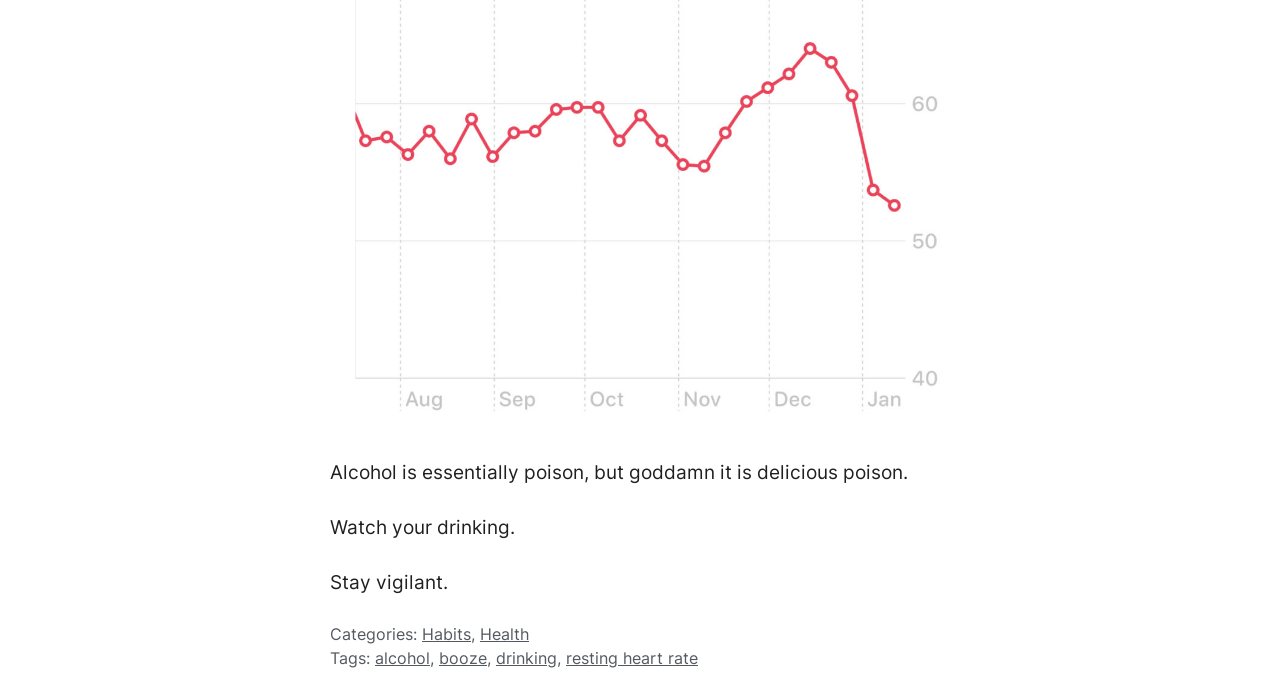Use a single word or phrase to answer this question: 
What is the first sentence on the webpage?

Alcohol is essentially poison